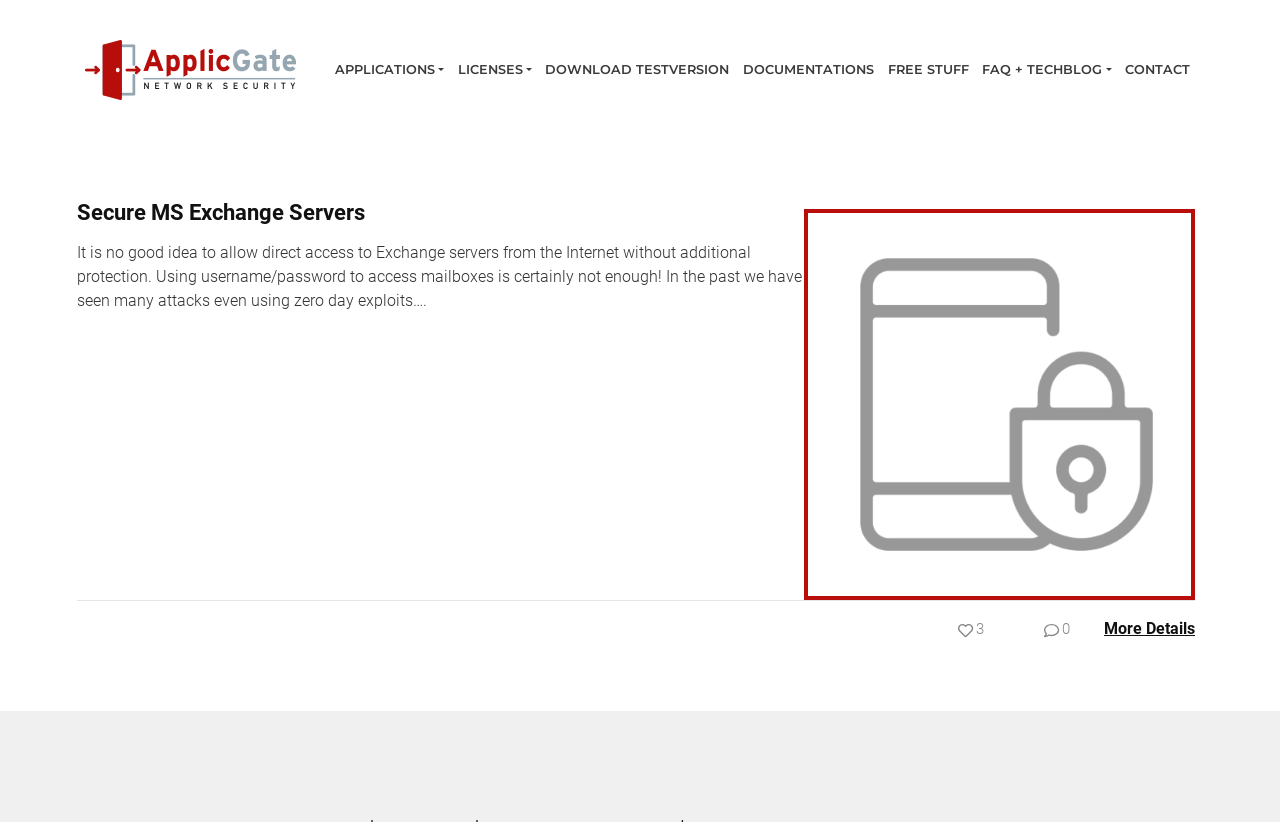Please identify the bounding box coordinates of the clickable region that I should interact with to perform the following instruction: "view APPLICATIONS menu". The coordinates should be expressed as four float numbers between 0 and 1, i.e., [left, top, right, bottom].

[0.262, 0.064, 0.347, 0.106]